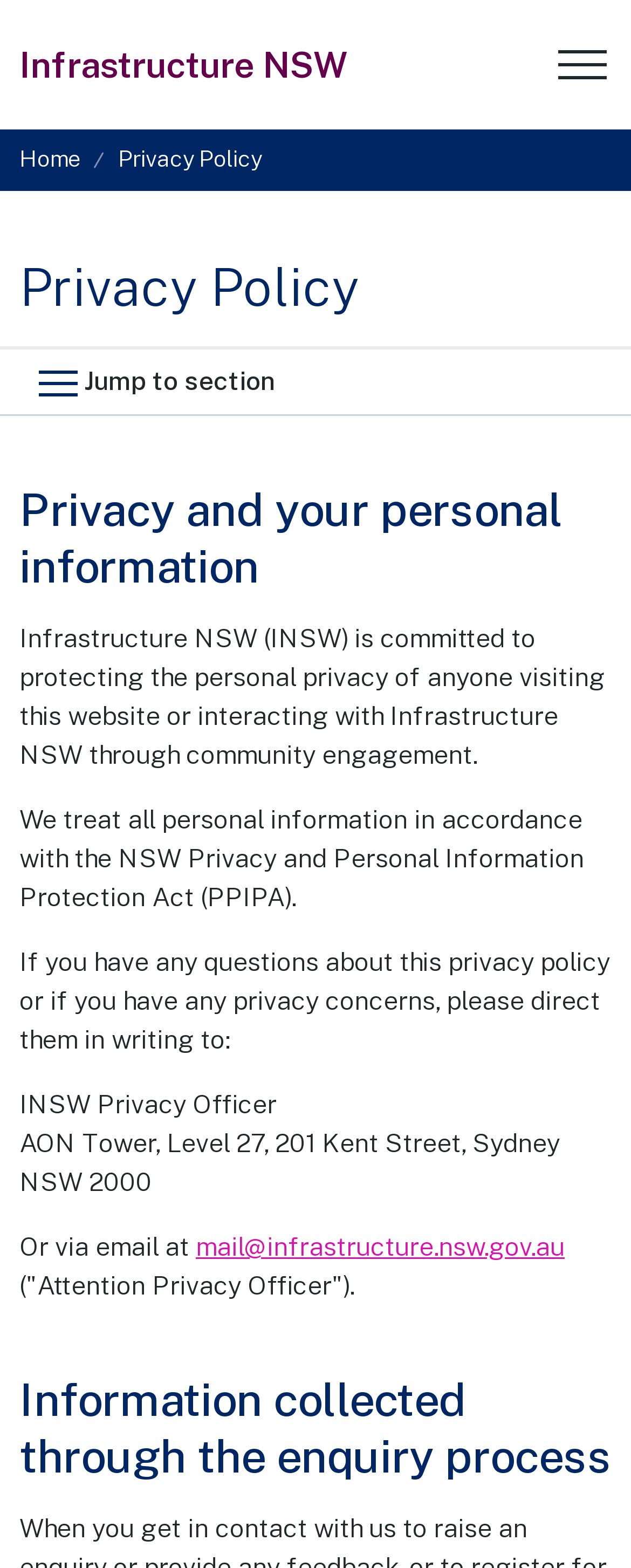Locate the UI element described as follows: "Infrastructure NSW". Return the bounding box coordinates as four float numbers between 0 and 1 in the order [left, top, right, bottom].

[0.031, 0.012, 0.55, 0.07]